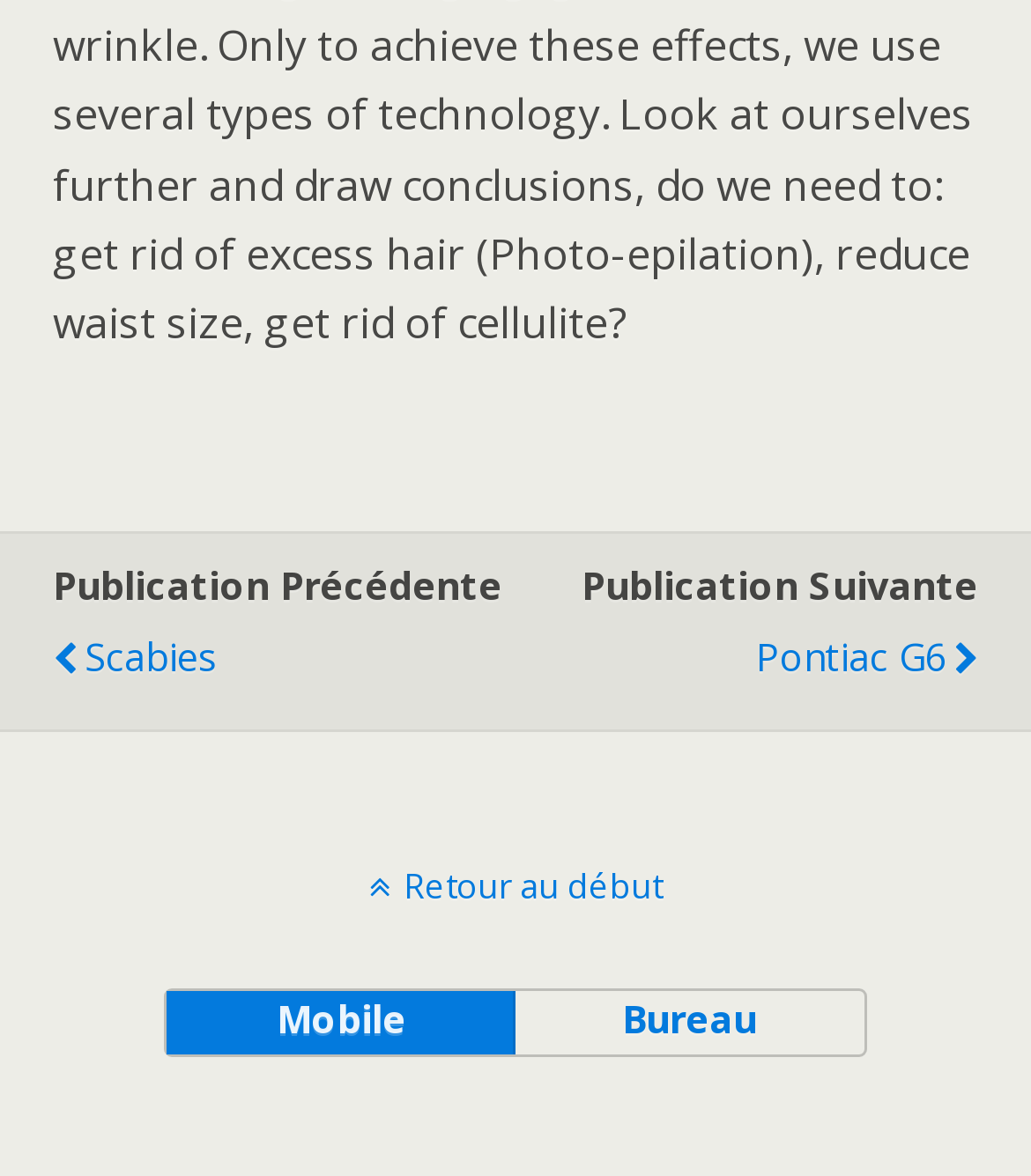Using the element description: "Pontiac G6", determine the bounding box coordinates for the specified UI element. The coordinates should be four float numbers between 0 and 1, [left, top, right, bottom].

[0.509, 0.519, 0.949, 0.597]